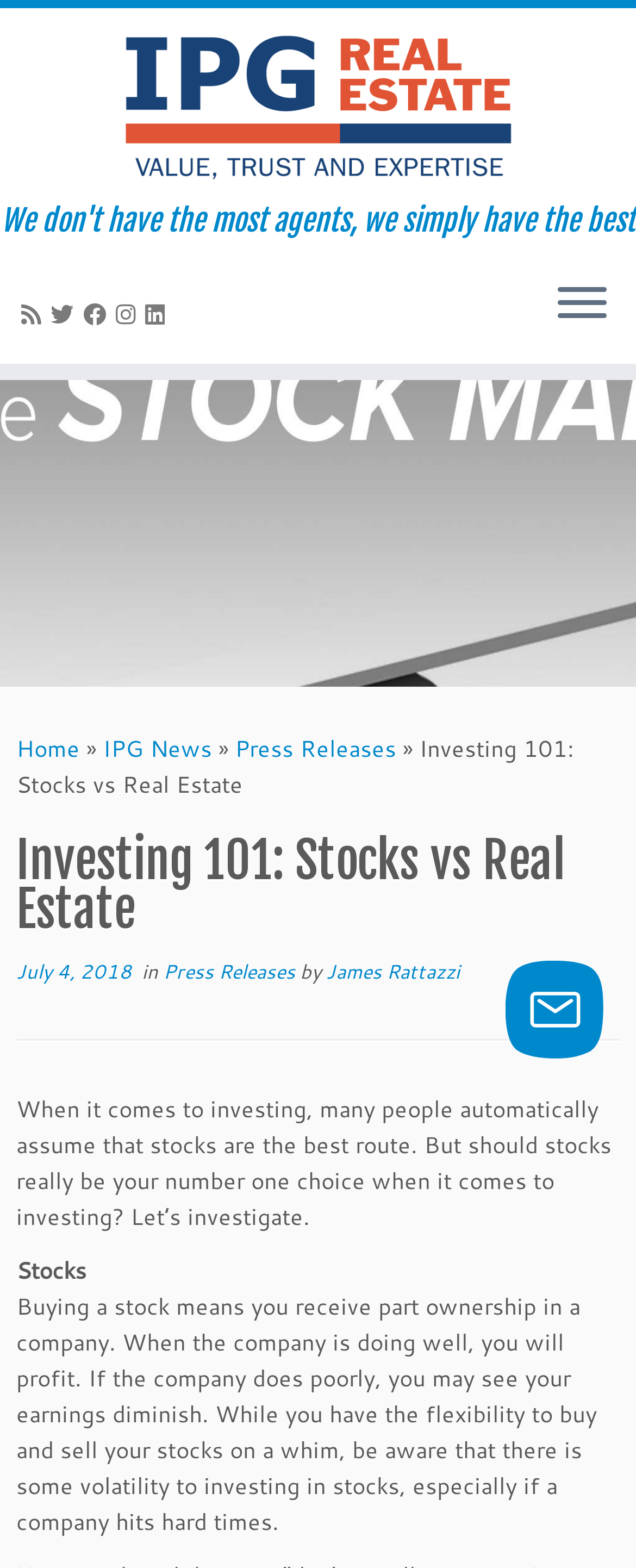What is the topic of the article?
Observe the image and answer the question with a one-word or short phrase response.

Investing 101: Stocks vs Real Estate